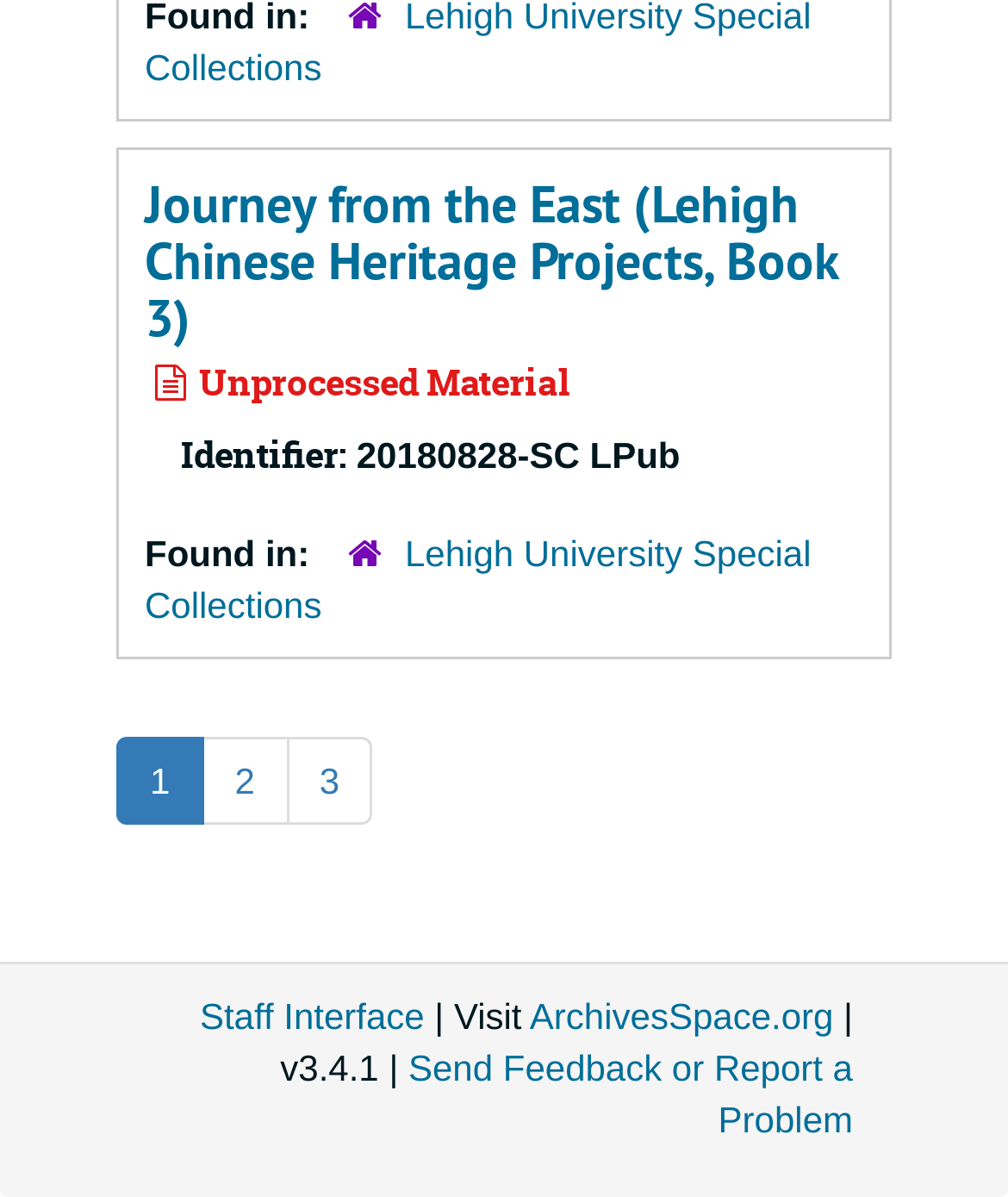Locate the bounding box of the UI element described by: "Lehigh University Special Collections" in the given webpage screenshot.

[0.144, 0.445, 0.805, 0.523]